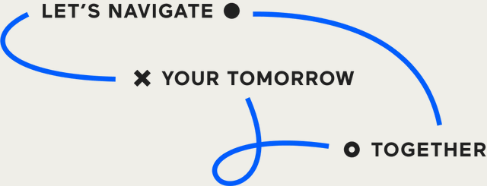Provide a comprehensive description of the image.

The image features a dynamic and engaging design with text that reads "LET’S NAVIGATE YOUR TOMORROW TOGETHER." The phrase is arranged in a visually appealing way, with a combination of bold and standard font styles. The use of bright blue lines and shapes adds a sense of movement and direction, suggesting collaboration and guidance. The elements are strategically placed to create an inviting and forward-looking message, emphasizing teamwork and support in navigating future challenges. This design effectively conveys a sense of optimism and partnership, symbolizing a journey together towards a brighter future.